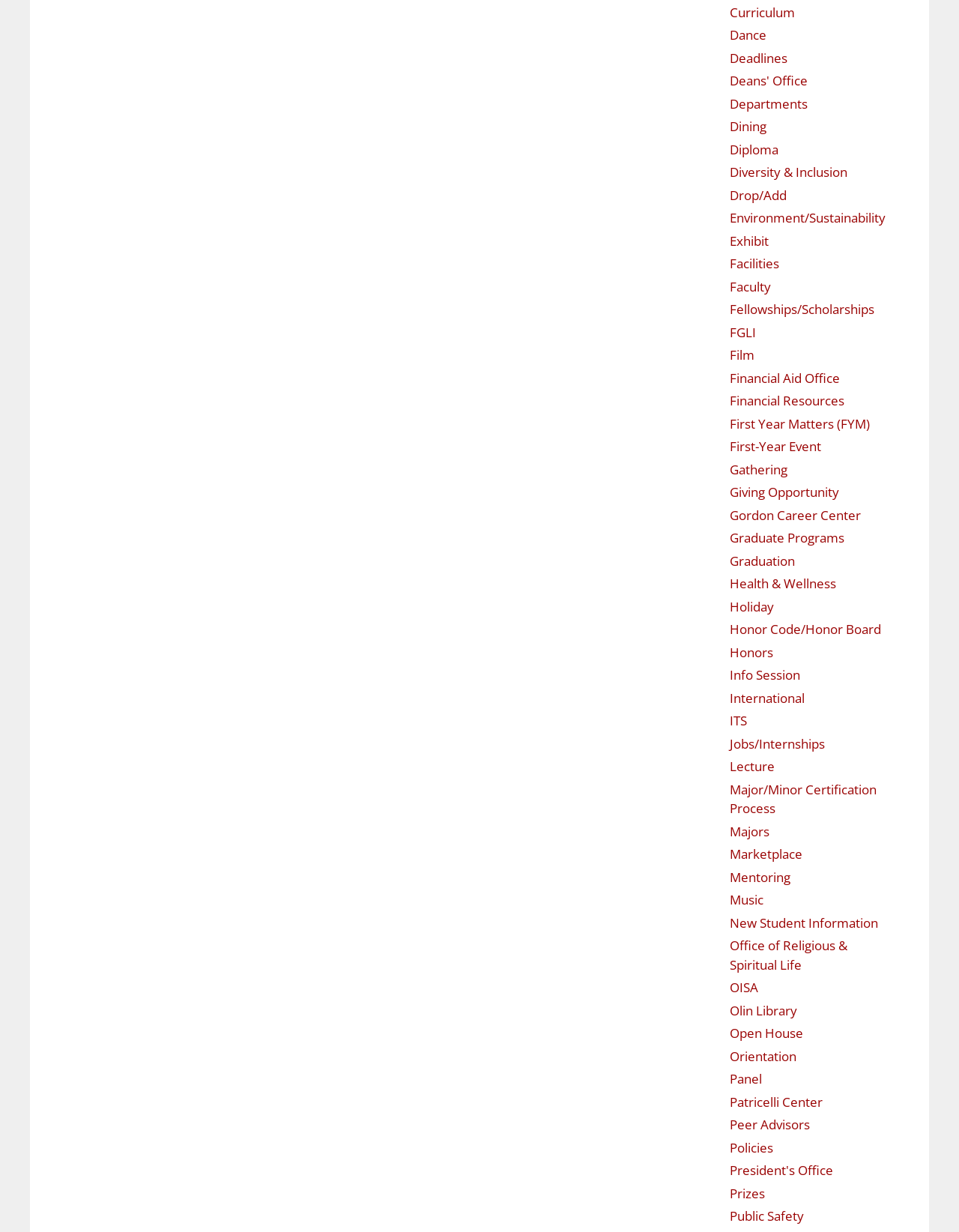Where is the 'Olin Library' located?
Please utilize the information in the image to give a detailed response to the question.

Although the exact location of the Olin Library is not specified, it is likely to be located on the university campus, as it is listed among other university resources and departments.